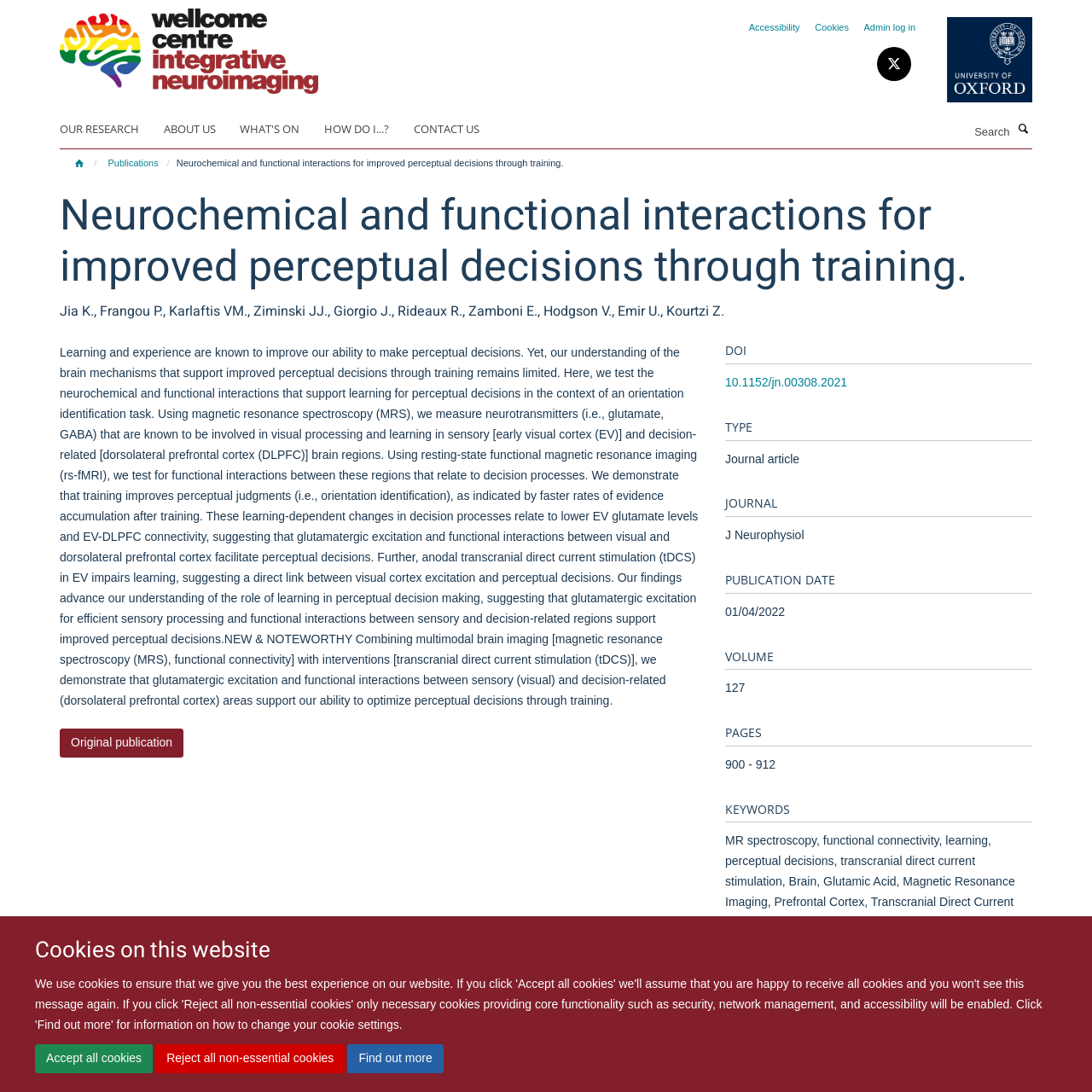Can you give a detailed response to the following question using the information from the image? What is the name of the university associated with the research center?

I found the answer by looking at the top-right corner of the webpage, where the logo and name of the university are displayed.